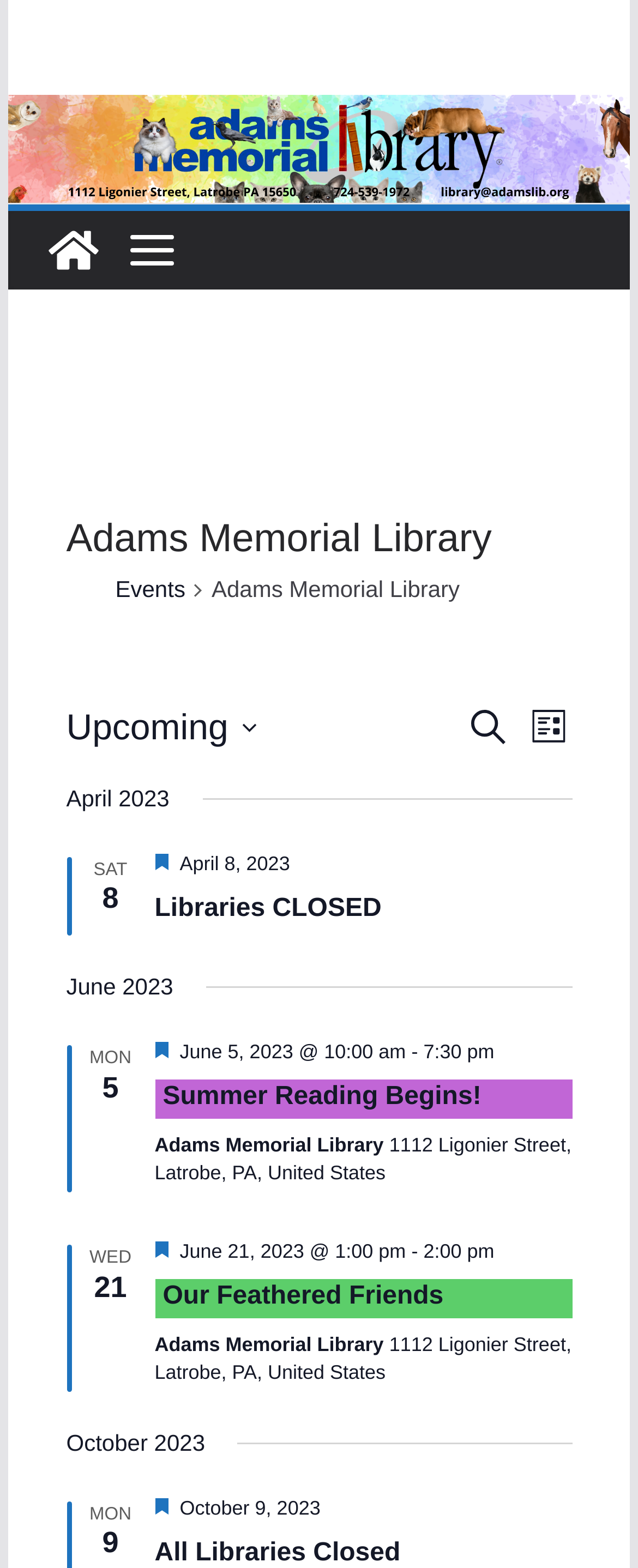What is the date of the first event?
Please interpret the details in the image and answer the question thoroughly.

I looked at the first article element on the page and found the time element inside it, which contains the date 'April 8, 2023'.